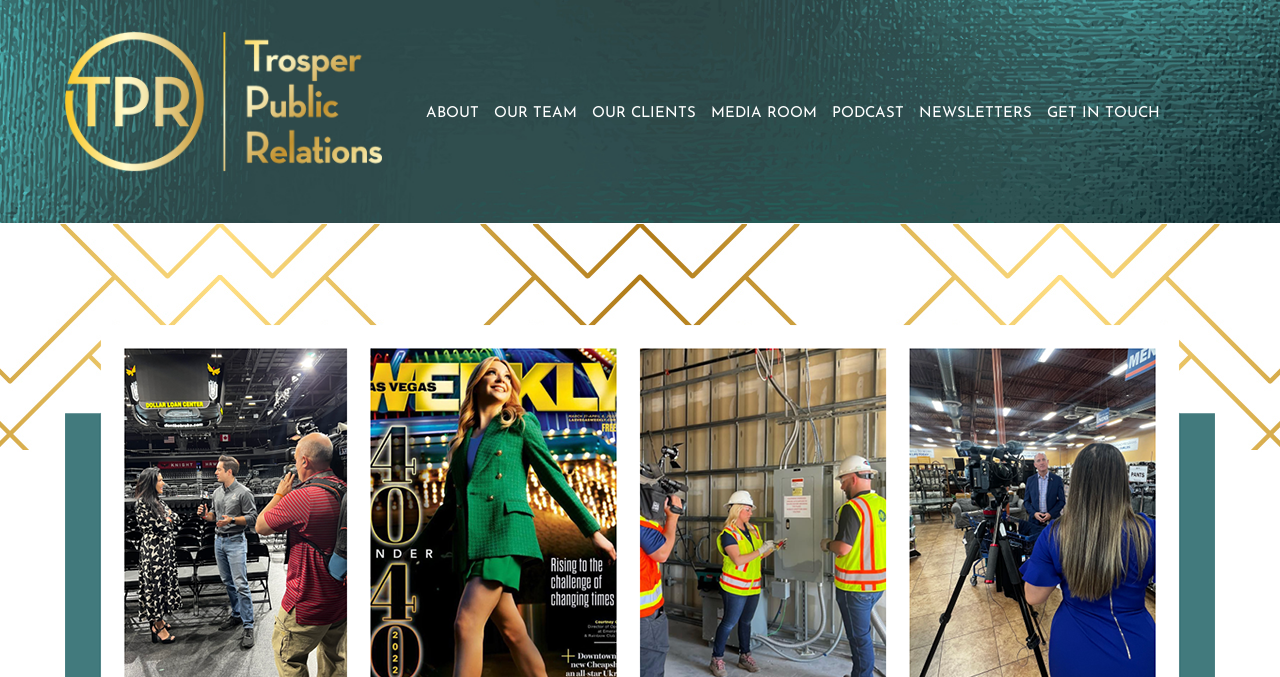Determine the bounding box coordinates of the region I should click to achieve the following instruction: "access the MEDIA ROOM". Ensure the bounding box coordinates are four float numbers between 0 and 1, i.e., [left, top, right, bottom].

[0.552, 0.157, 0.642, 0.186]